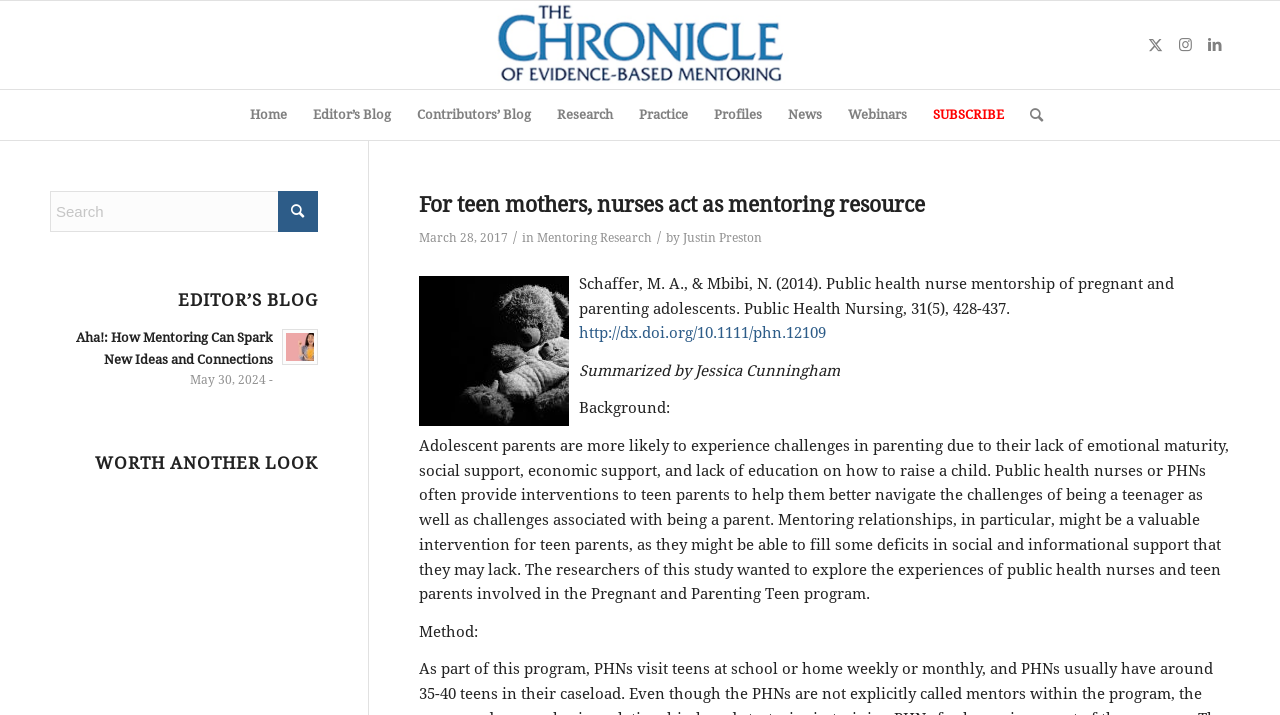Describe all the visual and textual components of the webpage comprehensively.

The webpage is about The Chronicle of Evidence-Based Mentoring, a resource for teen mothers. At the top left corner, there is a logo of The Chronicle of Evidence-Based Mentoring, which is also a link. Next to the logo, there are three social media links: Link to X, Link to Instagram, and Link to LinkedIn. 

Below the logo, there is a vertical menu with nine menu items: Home, Editor’s Blog, Contributors’ Blog, Research, Practice, Profiles, News, Webinars, and SUBSCRIBE. Each menu item is a link.

The main content of the webpage is an article titled "For teen mothers, nurses act as mentoring resource". The article has a heading, a time stamp "March 28, 2017", and a categorization "in Mentoring Research". The author of the article is Justin Preston. 

The article summarizes a research paper by Schaffer and Mbibi, which explores the experiences of public health nurses and teen parents involved in the Pregnant and Parenting Teen program. The research aims to understand how mentoring relationships can help teen parents navigate the challenges of being a teenager and a parent.

On the right side of the webpage, there is a complementary section with a search box, a heading "EDITOR’S BLOG", and a link to an article "Aha!: How Mentoring Can Spark New Ideas and Connections". Below this section, there is another heading "WORTH ANOTHER LOOK".